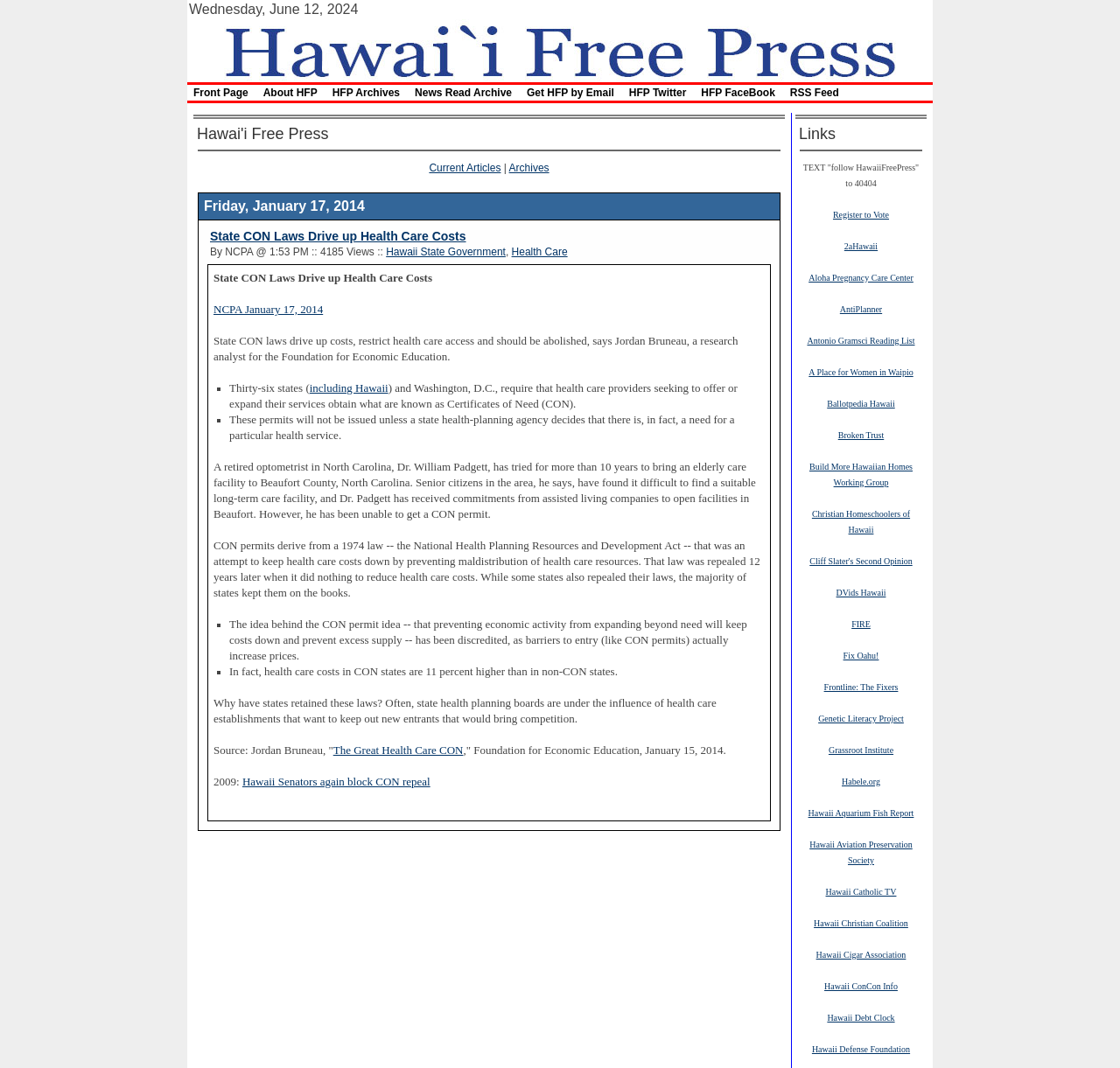Please identify the coordinates of the bounding box for the clickable region that will accomplish this instruction: "Visit the BLOG page".

None